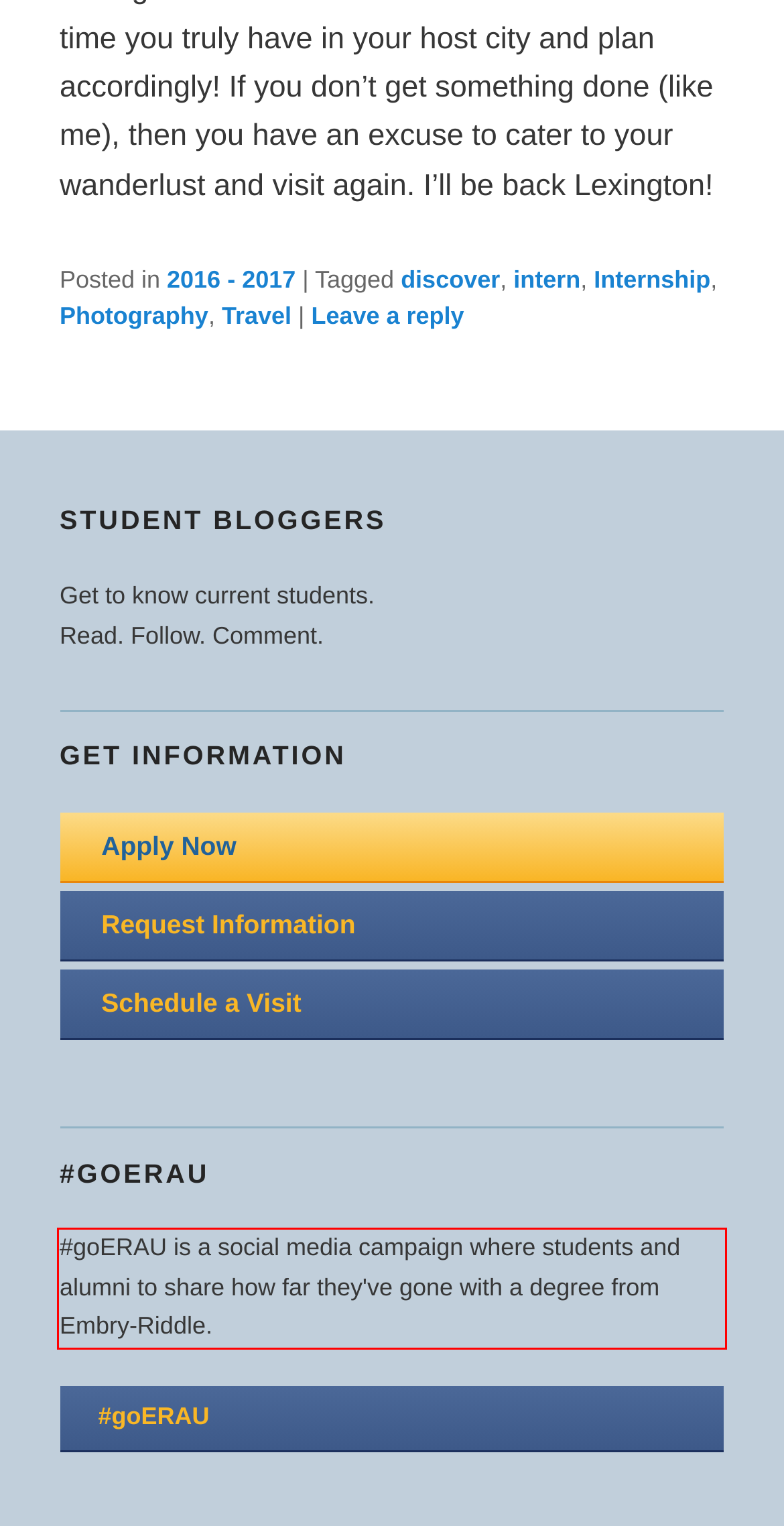View the screenshot of the webpage and identify the UI element surrounded by a red bounding box. Extract the text contained within this red bounding box.

#goERAU is a social media campaign where students and alumni to share how far they've gone with a degree from Embry-Riddle.